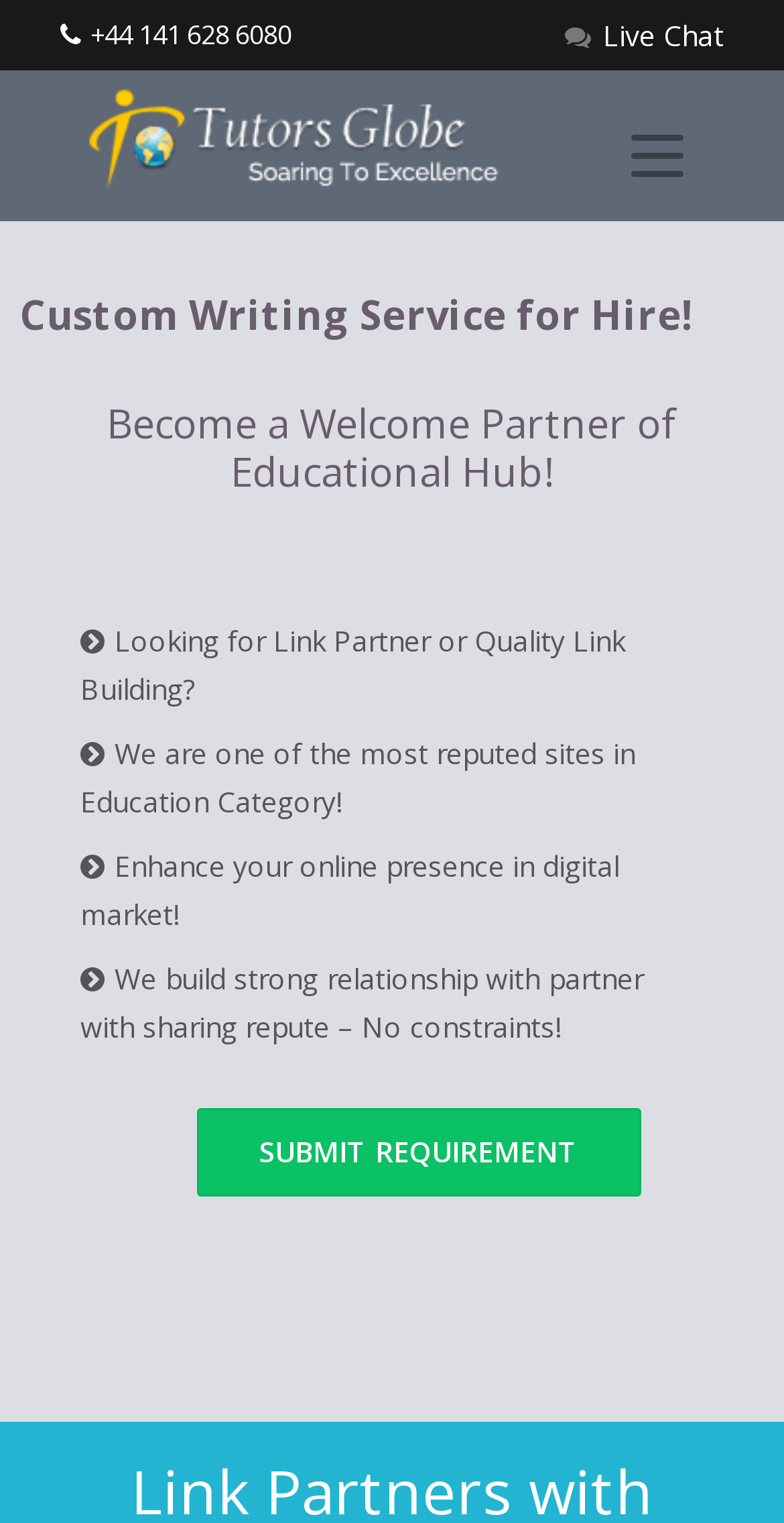Describe the webpage in detail, including text, images, and layout.

The webpage appears to be a service-based website, specifically focused on educational websites, directory submission, and link building. At the top-left corner, there is a phone number "+44 141 628 6080" displayed prominently. Next to it, there is a live chat option with the text "Live Chat" and a link to initiate a chat.

Below the top section, there is a header that spans the entire width of the page. Underneath the header, there is a link to a "Custom Writing Service, Thesis/Dissertation" with an accompanying image. The link and image are positioned on the left side of the page.

To the right of the link and image, there is a bold heading that reads "Custom Writing Service for Hire!". Below this heading, there is a section that appears to be a call to action, with the text "Become a Welcome Partner of Educational Hub!".

Further down the page, there are four paragraphs of text that describe the benefits of partnering with the website. The text explains that the website is a reputed site in the education category and can help enhance one's online presence in the digital market. The paragraphs are positioned on the left side of the page, with a consistent margin from the top.

At the bottom of the page, there is a prominent call-to-action button with the text "SUBMIT REQUIREMENT", which is centered and takes up a significant portion of the page width.